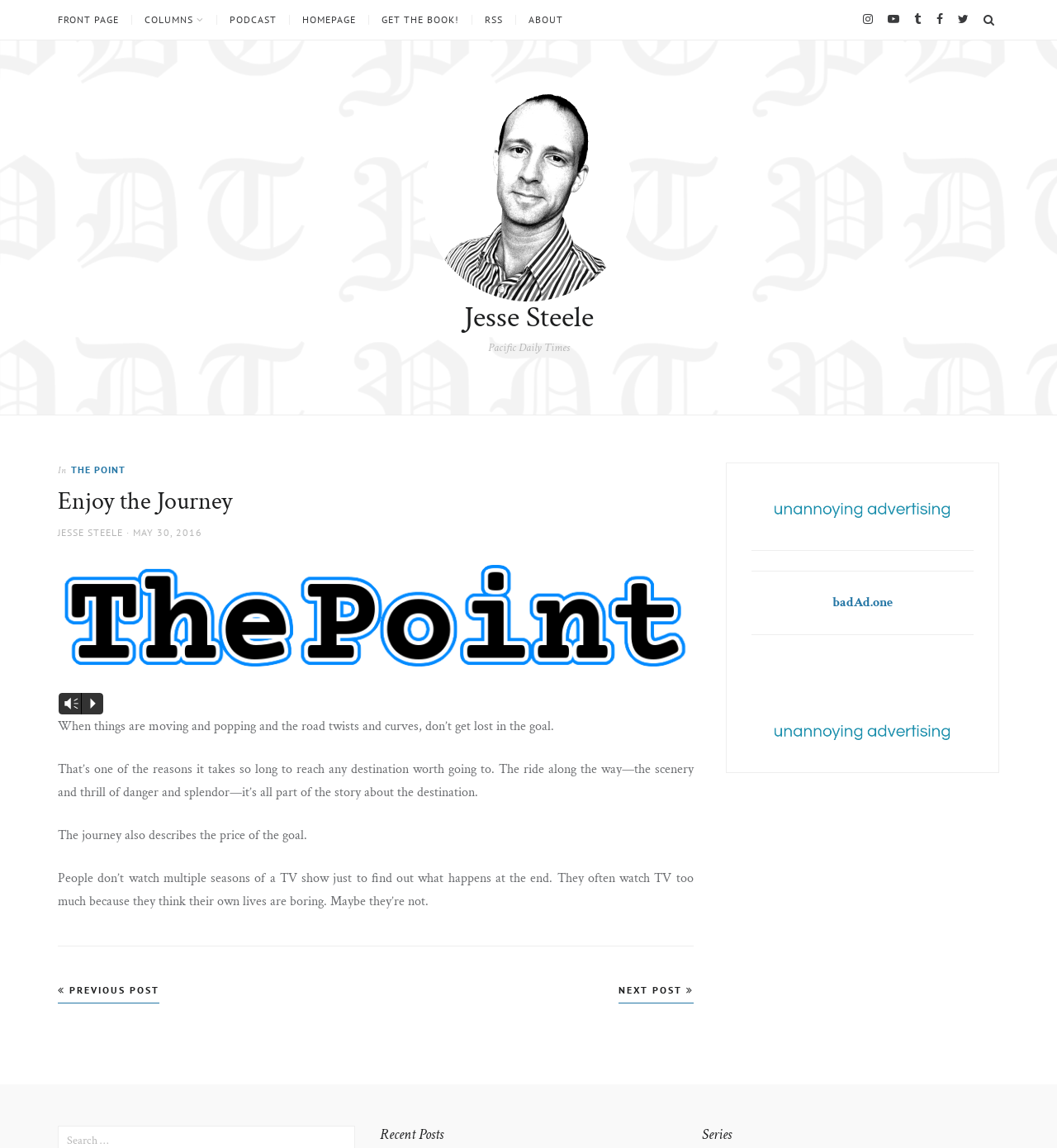Describe all significant elements and features of the webpage.

This webpage is a personal blog or website of Jesse Steele, with a focus on his writings and podcast. At the top, there is a primary navigation menu with links to various sections of the website, including the front page, columns, podcast, homepage, and more. On the top right, there is a search button and social media links to Instagram, YouTube, Tumblr, Facebook, and Twitter.

Below the navigation menu, there is a prominent header section with a link to Jesse Steele's name and a large image of him. Next to the image, there is a text "Pacific Daily Times" and another link to Jesse Steele's name.

The main content area is divided into two columns. The left column contains a blog post with a heading "Enjoy the Journey" and a subheading "AUTHOR JESSE STEELE". The post has a date "MAY 30, 2016" and includes an image, an audio player, and several paragraphs of text. The text discusses the importance of enjoying the journey, rather than just focusing on the destination.

Below the blog post, there is a post navigation section with links to previous and next posts. On the right column, there are several sections, including a complementary section with links to "badAad.one" and images, separated by horizontal lines. There are also headings for "Recent Posts" and "Series" at the bottom of the right column.

Overall, the webpage has a clean and simple design, with a focus on showcasing Jesse Steele's writings and podcast.